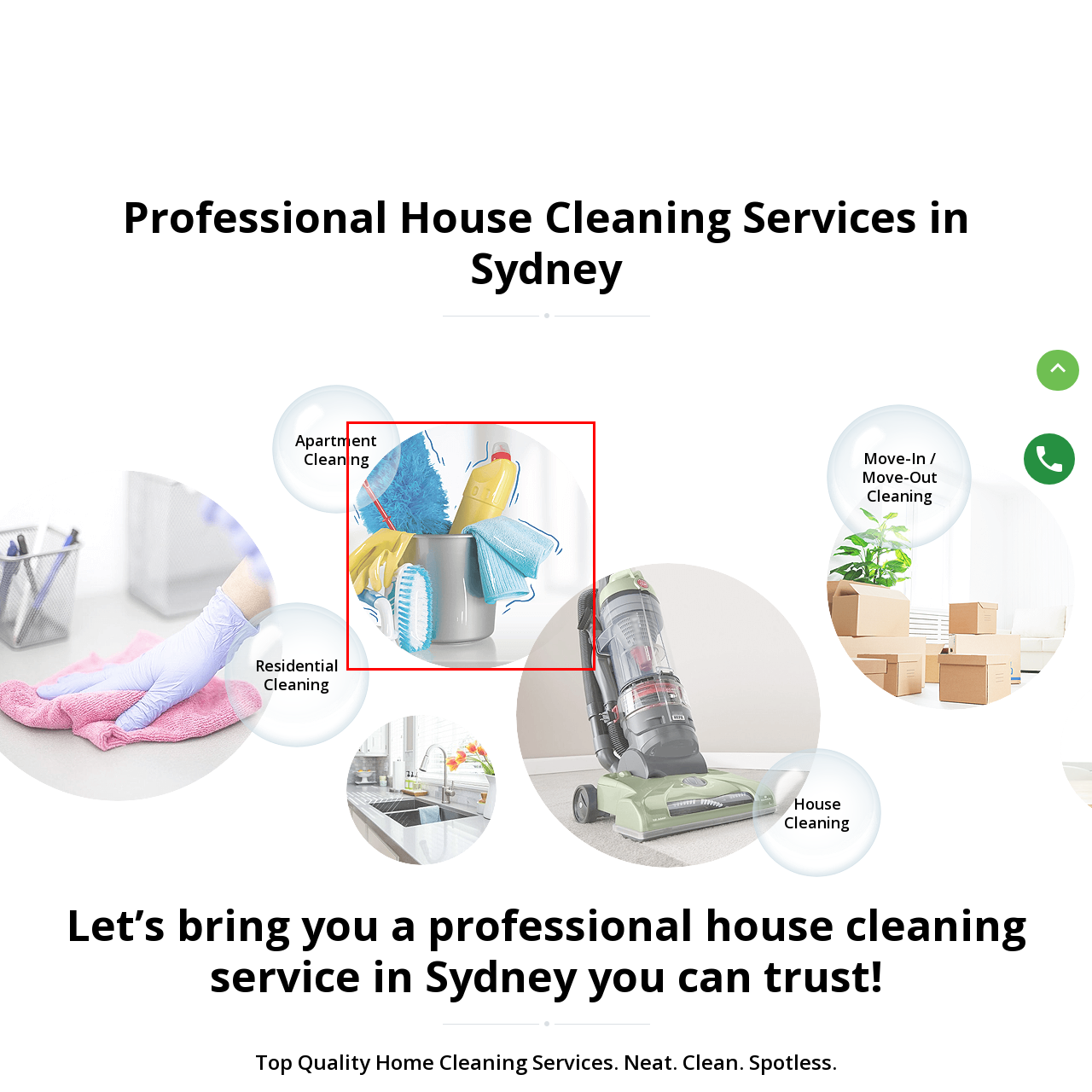What kind of environment is depicted in the image?
Please examine the image within the red bounding box and provide your answer using just one word or phrase.

Professional cleaning environment